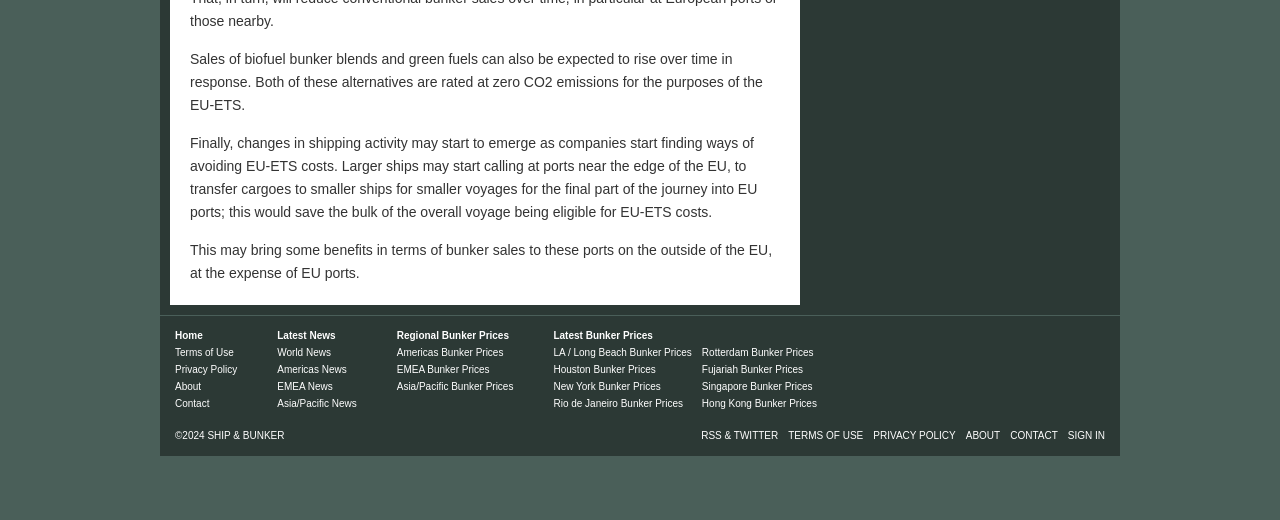Give the bounding box coordinates for this UI element: "Contact". The coordinates should be four float numbers between 0 and 1, arranged as [left, top, right, bottom].

[0.789, 0.827, 0.826, 0.848]